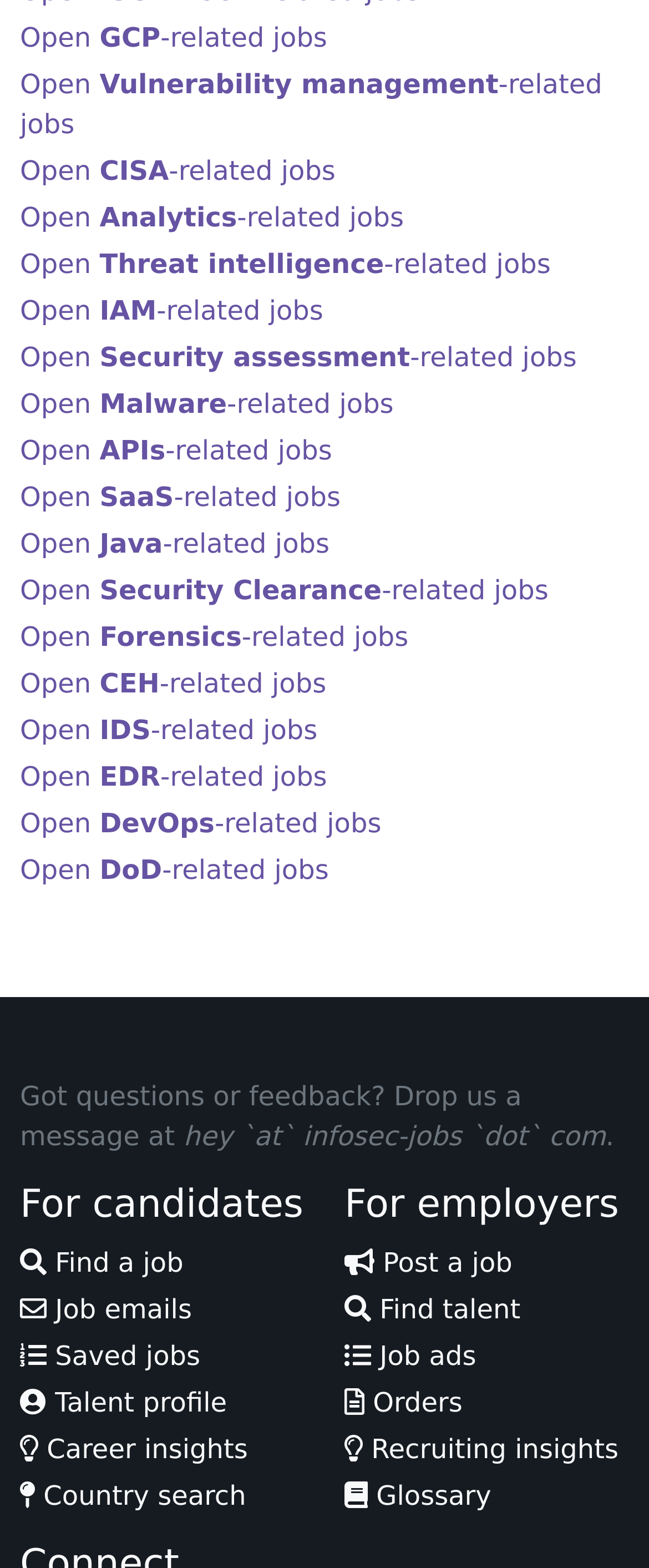Locate the UI element described by Saved jobs and provide its bounding box coordinates. Use the format (top-left x, top-left y, bottom-right x, bottom-right y) with all values as floating point numbers between 0 and 1.

[0.031, 0.854, 0.309, 0.875]